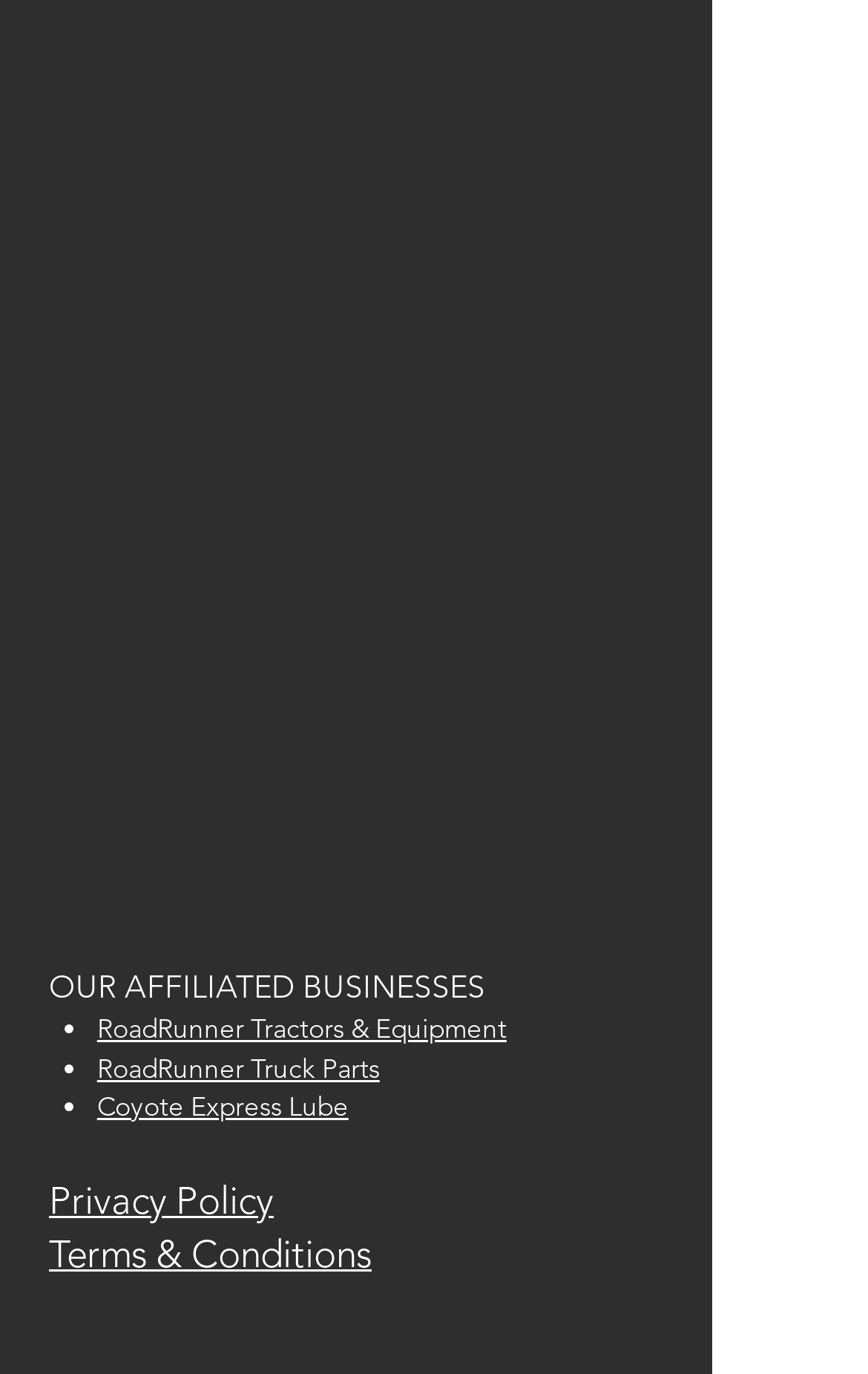Given the following UI element description: "Sacred Village", find the bounding box coordinates in the webpage screenshot.

None